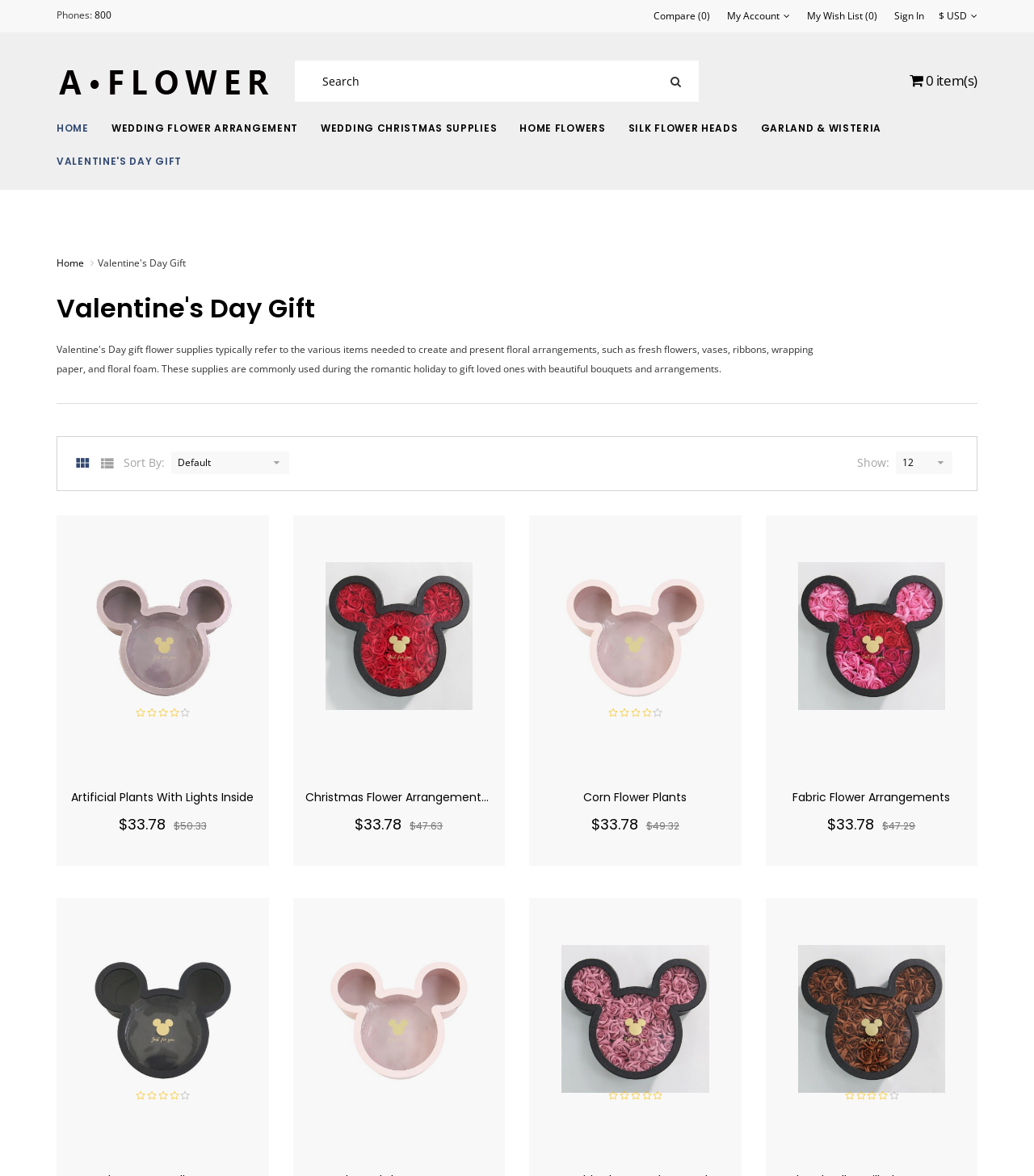What is the default sorting option?
Answer the question based on the image using a single word or a brief phrase.

Default